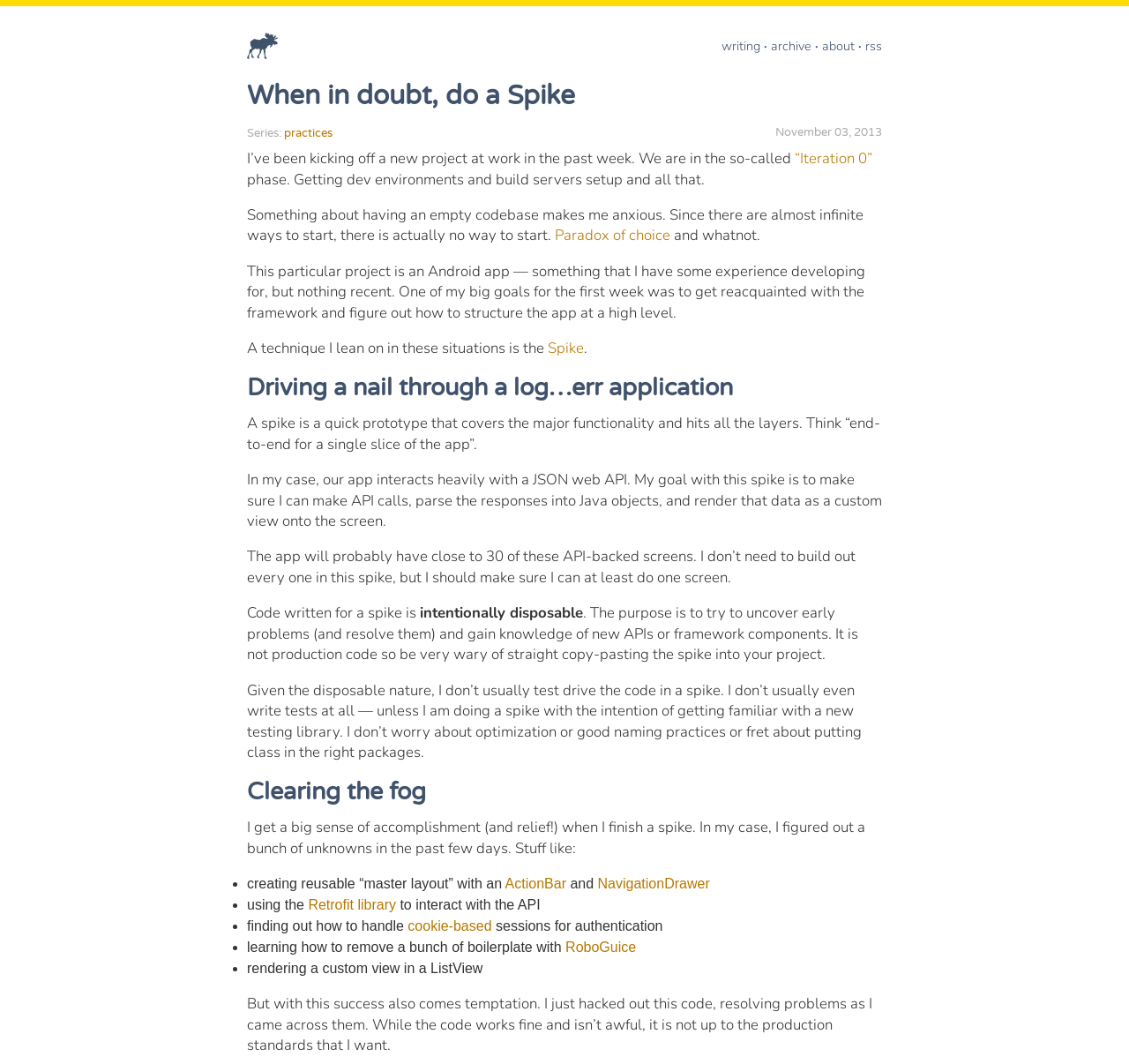What is the author's profession?
Using the image as a reference, answer with just one word or a short phrase.

Software engineer